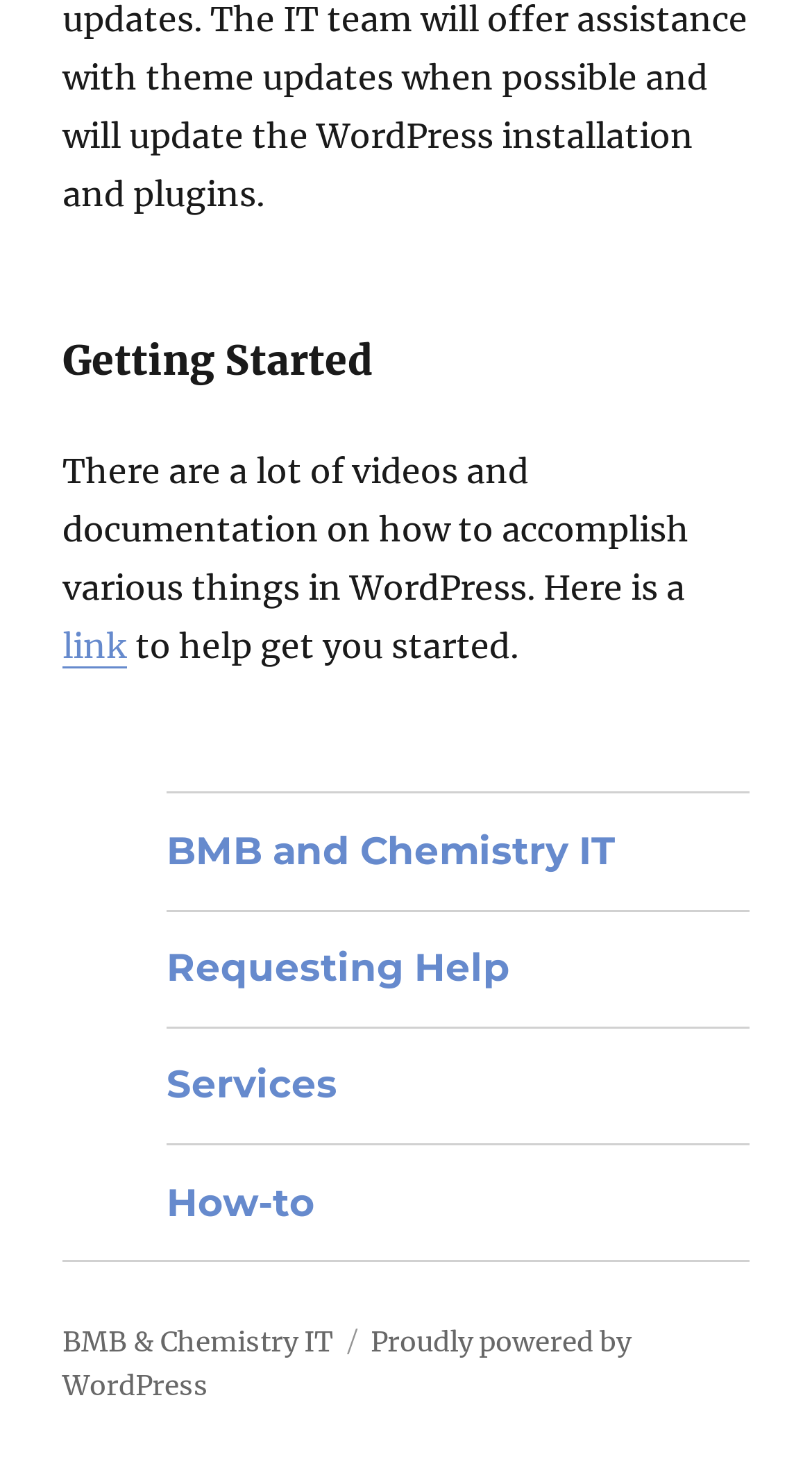What is the text above the first link in the footer primary menu?
Using the visual information, answer the question in a single word or phrase.

Getting Started